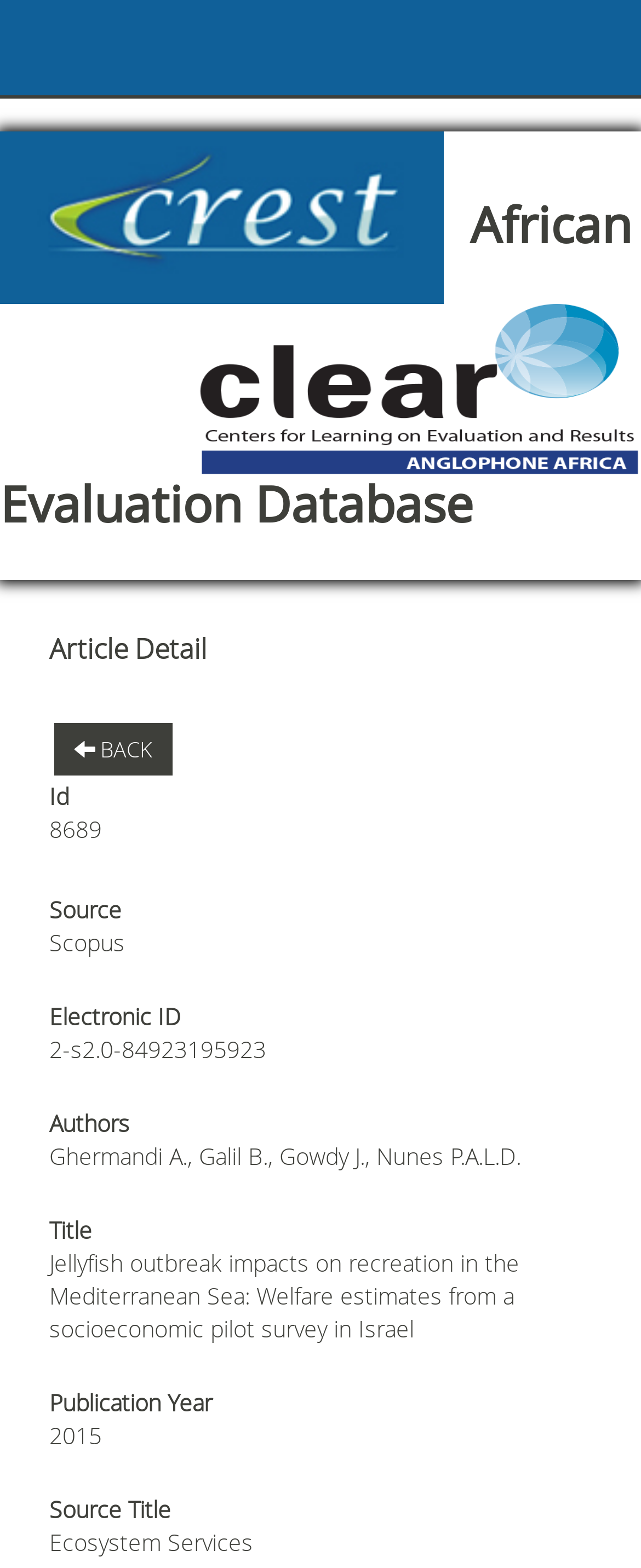Provide a brief response to the question below using a single word or phrase: 
In what year was the article published?

2015